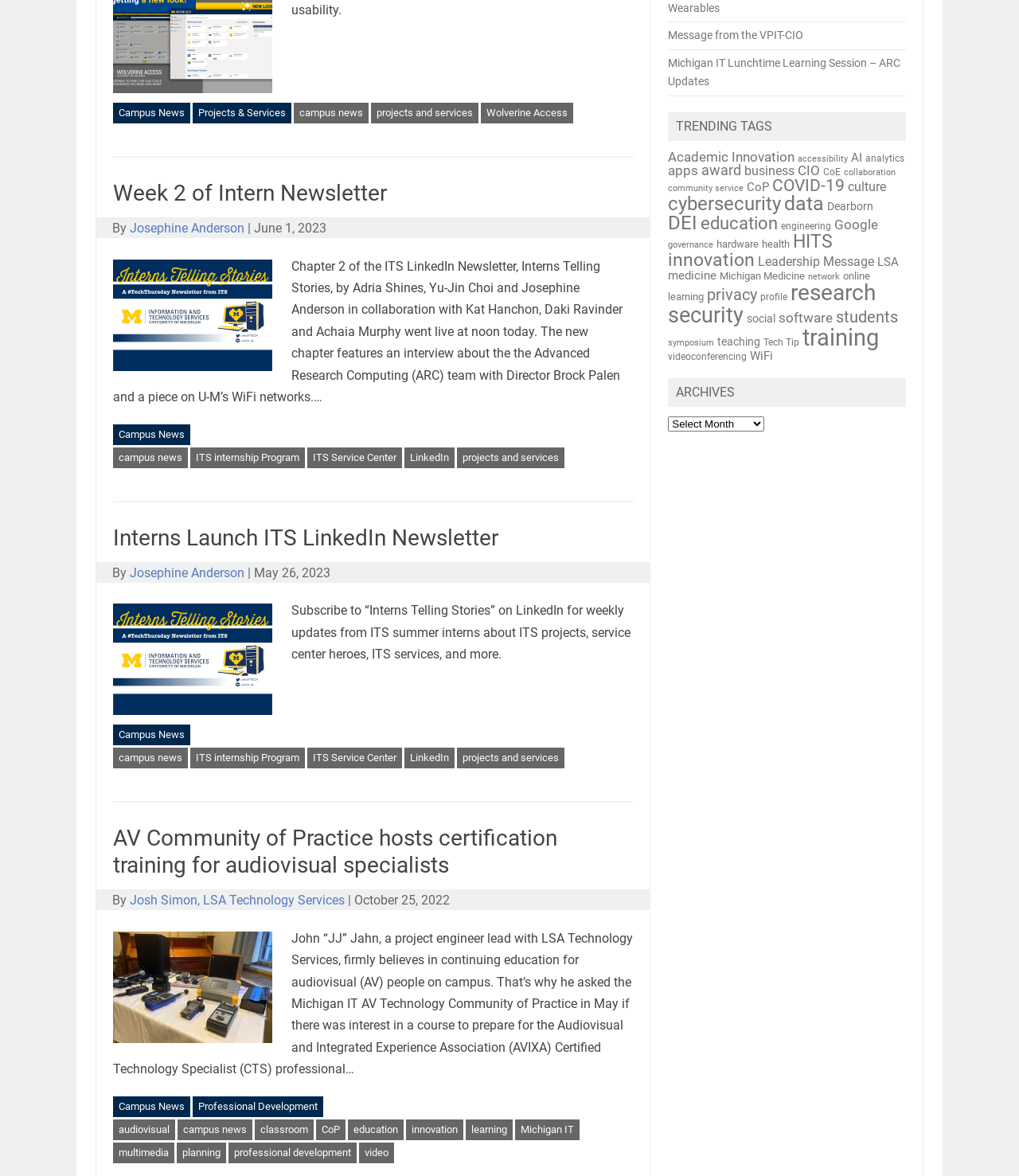Given the webpage screenshot, identify the bounding box of the UI element that matches this description: "HITS".

[0.778, 0.196, 0.817, 0.214]